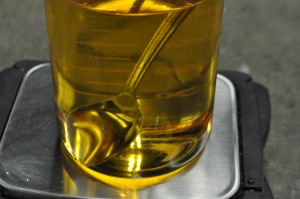Reply to the question with a single word or phrase:
What is the purpose of the silver spoon?

Adding elegance